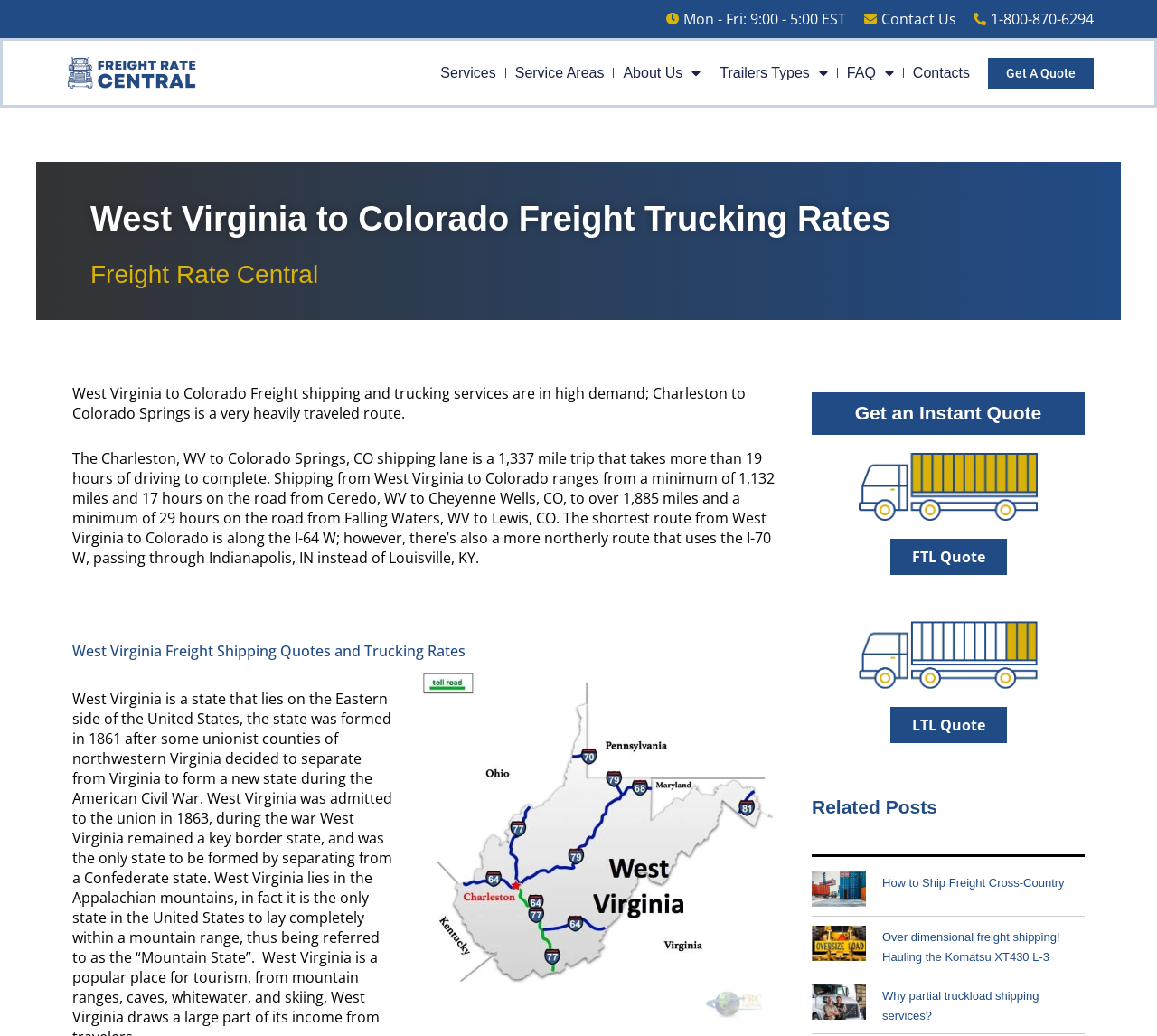Given the content of the image, can you provide a detailed answer to the question?
What is the name of the company that provides freight shipping and trucking services?

I found the name of the company that provides freight shipping and trucking services by looking at the top-left corner of the webpage, where it says 'Freight Rate Central'.